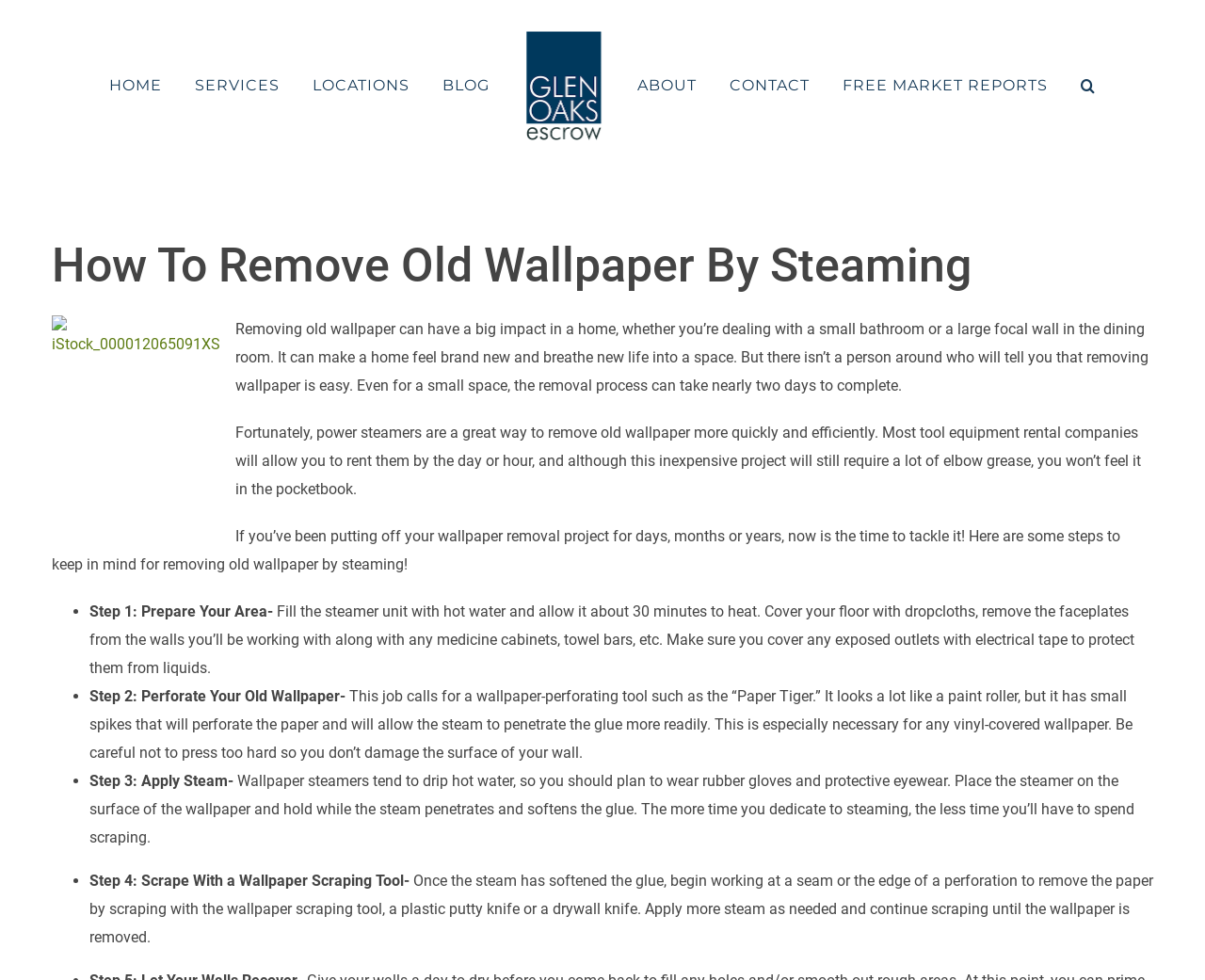Please specify the bounding box coordinates of the area that should be clicked to accomplish the following instruction: "Click the 'CONTACT' link". The coordinates should consist of four float numbers between 0 and 1, i.e., [left, top, right, bottom].

[0.606, 0.047, 0.672, 0.128]